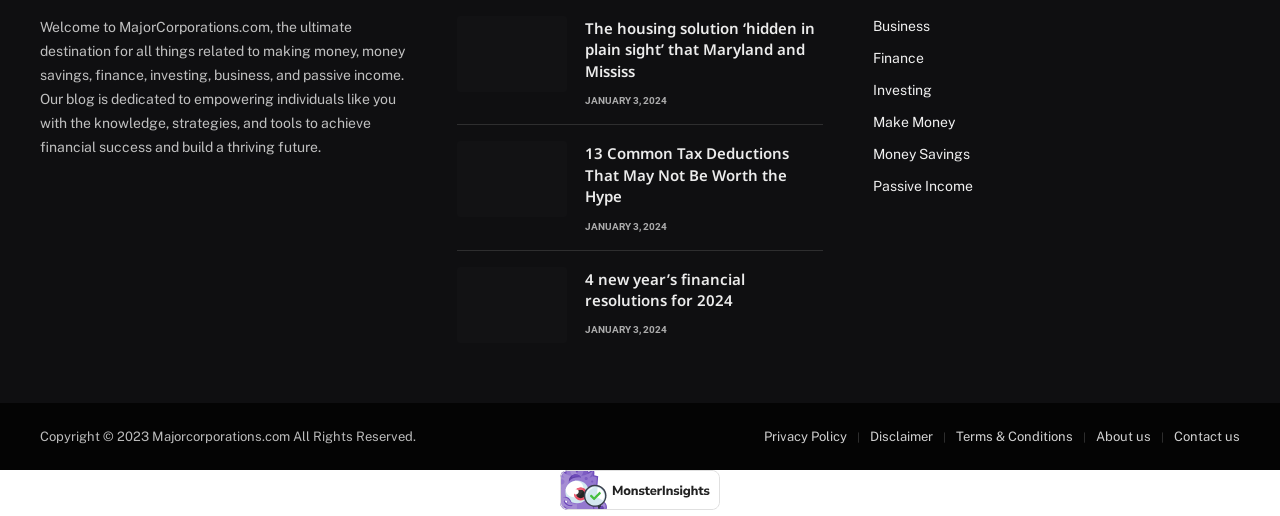Determine the bounding box coordinates of the element that should be clicked to execute the following command: "Click on the 'Business' link".

[0.682, 0.031, 0.727, 0.071]